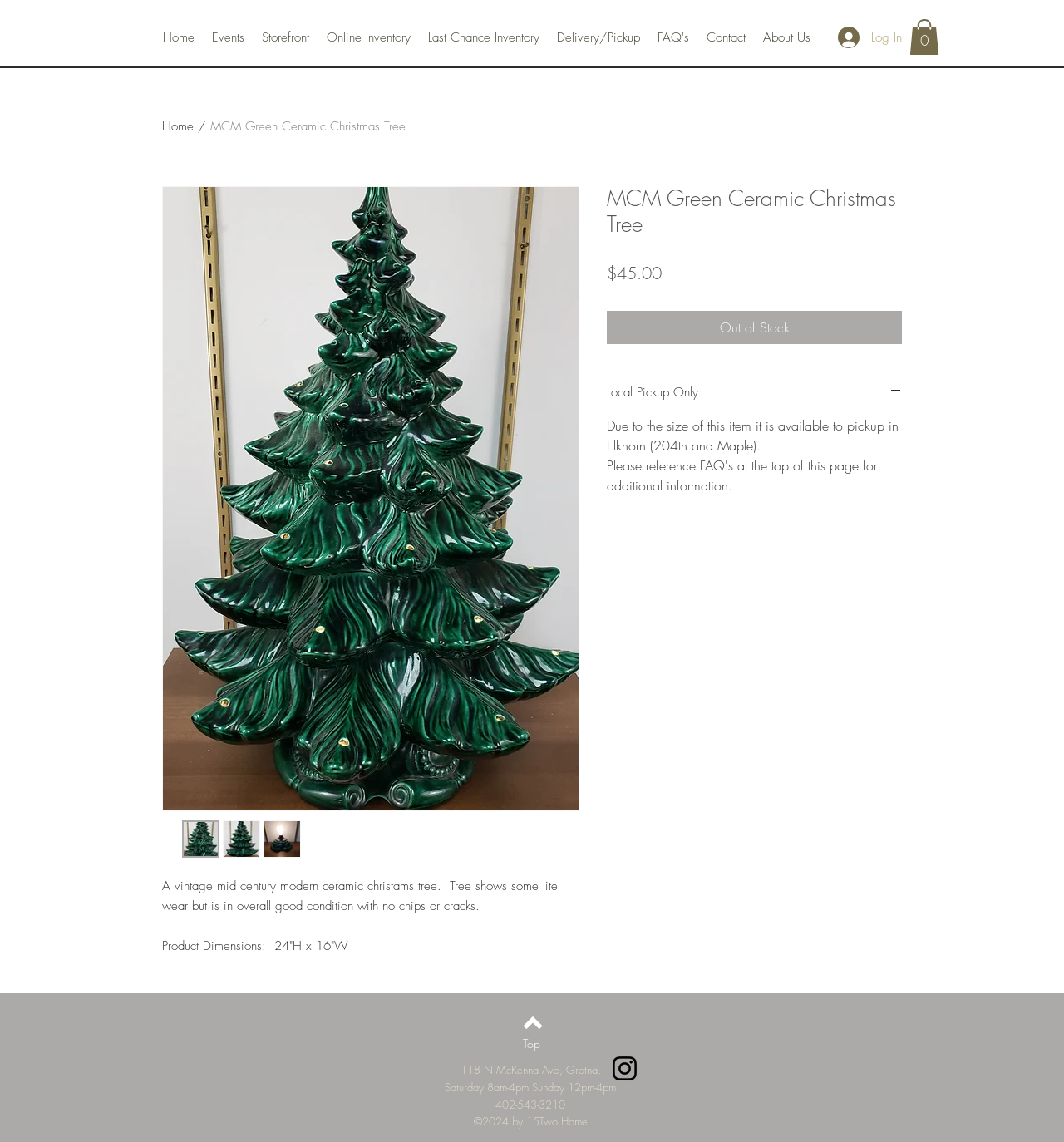Produce a meticulous description of the webpage.

This webpage is about a vintage mid-century modern ceramic Christmas tree for sale. At the top, there is a navigation bar with links to different sections of the website, including "Home", "Events", "Storefront", and more. To the right of the navigation bar, there is a "Log In" button and a cart icon with the text "Cart with 0 items".

Below the navigation bar, there is a main section that takes up most of the page. It contains an article with a title "MCM Green Ceramic Christmas Tree" and a description of the product, which is a vintage ceramic Christmas tree in good condition with some light wear. The description also mentions the product dimensions, 24"H x 16"W.

To the left of the description, there is a large image of the Christmas tree. Below the image, there are three smaller thumbnail images of the same tree. 

On the right side of the main section, there is a section with pricing information, including the price "$45.00" and a label "Price". Below the pricing information, there is a button that indicates the product is out of stock, and another button that says "Local Pickup Only" with an expanded section that explains the pickup location.

At the bottom of the page, there is a section with the store's address, hours of operation, phone number, and a copyright notice. There is also a social media bar with a link to the store's Instagram page.